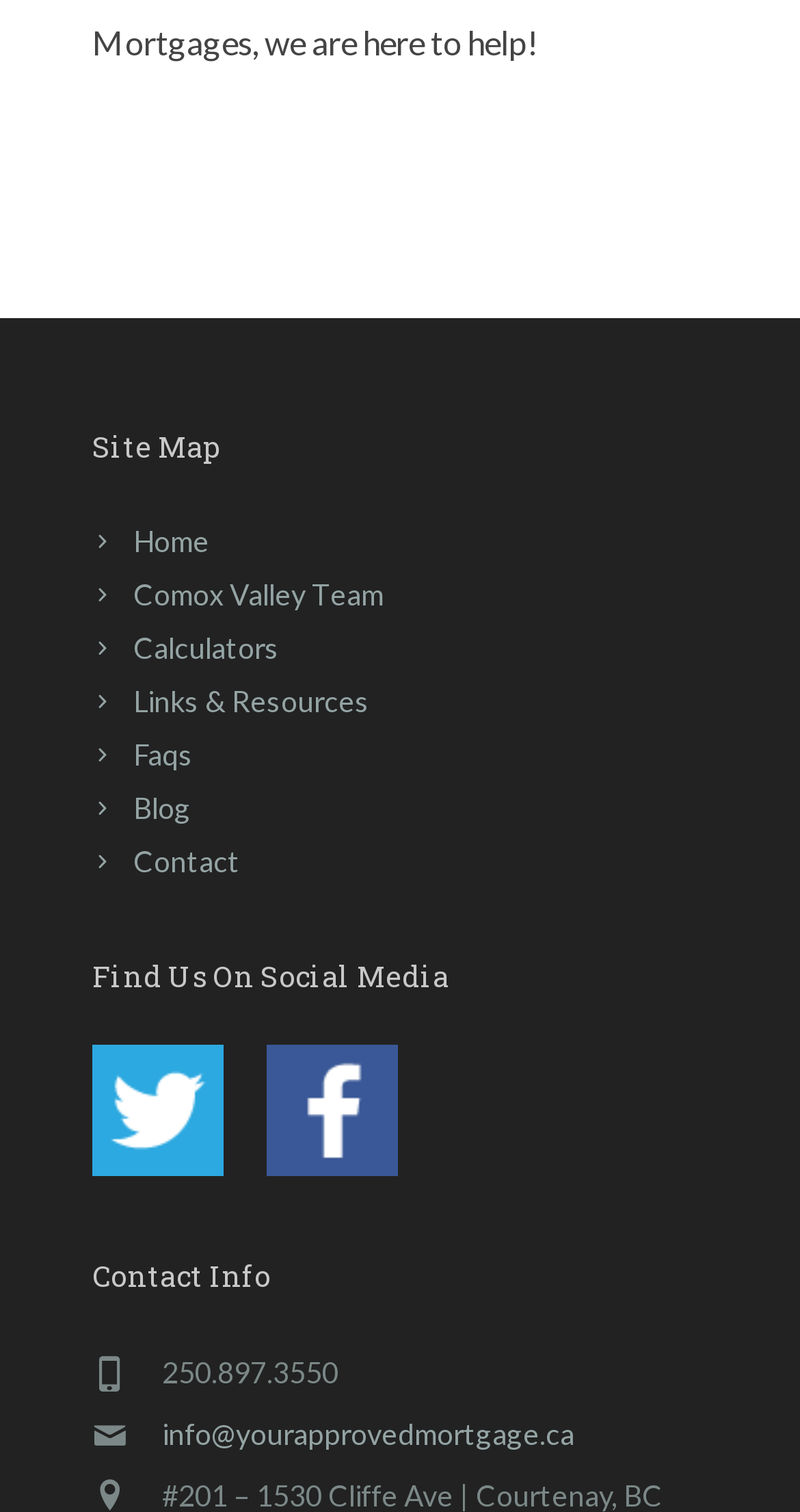How many social media links are on the webpage?
Please use the image to deliver a detailed and complete answer.

There are two social media links on the webpage, which can be found under the 'Find Us On Social Media' heading. The links are 'Twitter' and 'Facebook', and they are located at [0.115, 0.691, 0.279, 0.789] and [0.333, 0.691, 0.497, 0.789] respectively.